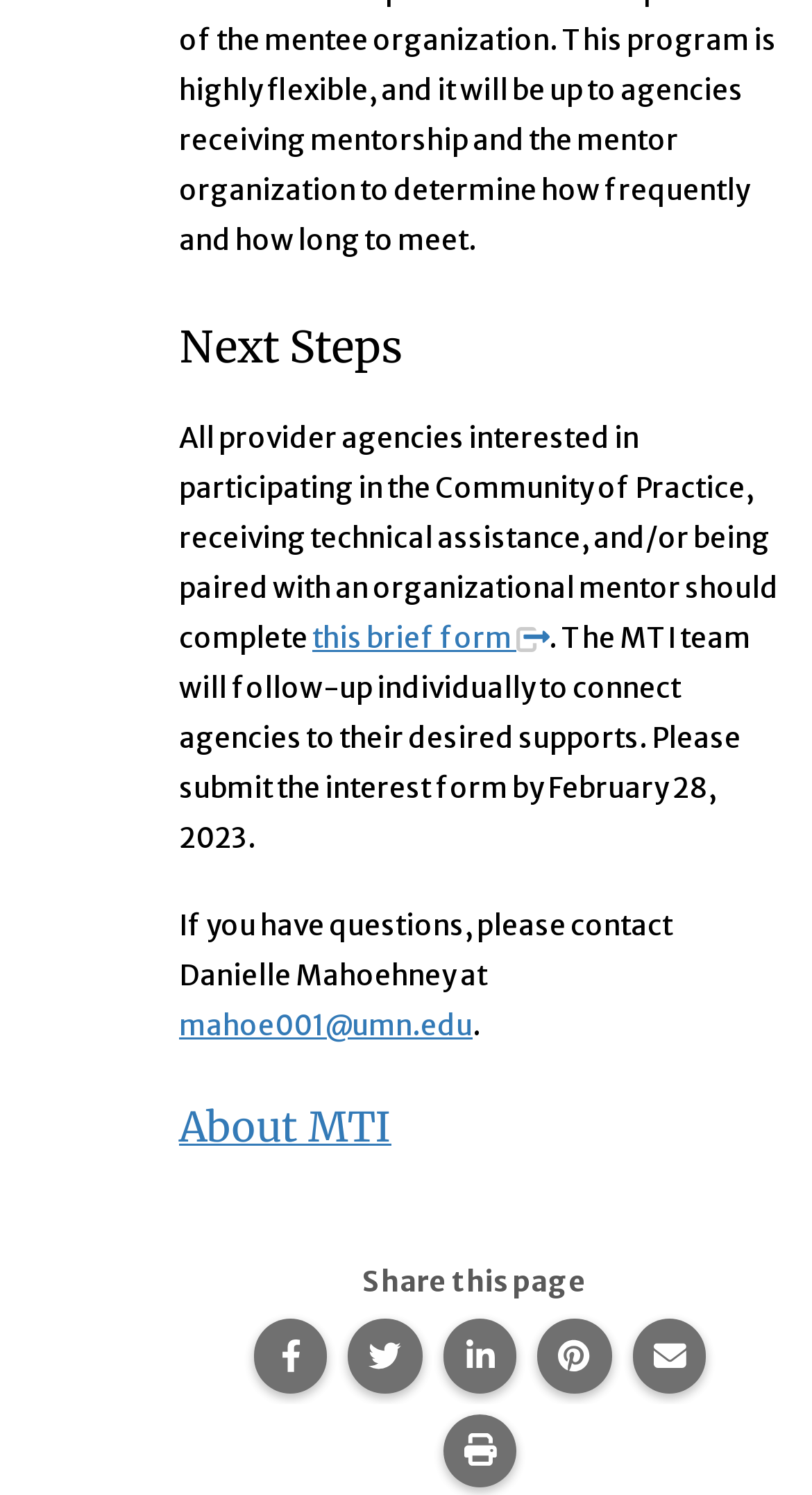Identify the bounding box coordinates for the element that needs to be clicked to fulfill this instruction: "Share this page on Facebook". Provide the coordinates in the format of four float numbers between 0 and 1: [left, top, right, bottom].

[0.312, 0.883, 0.403, 0.932]